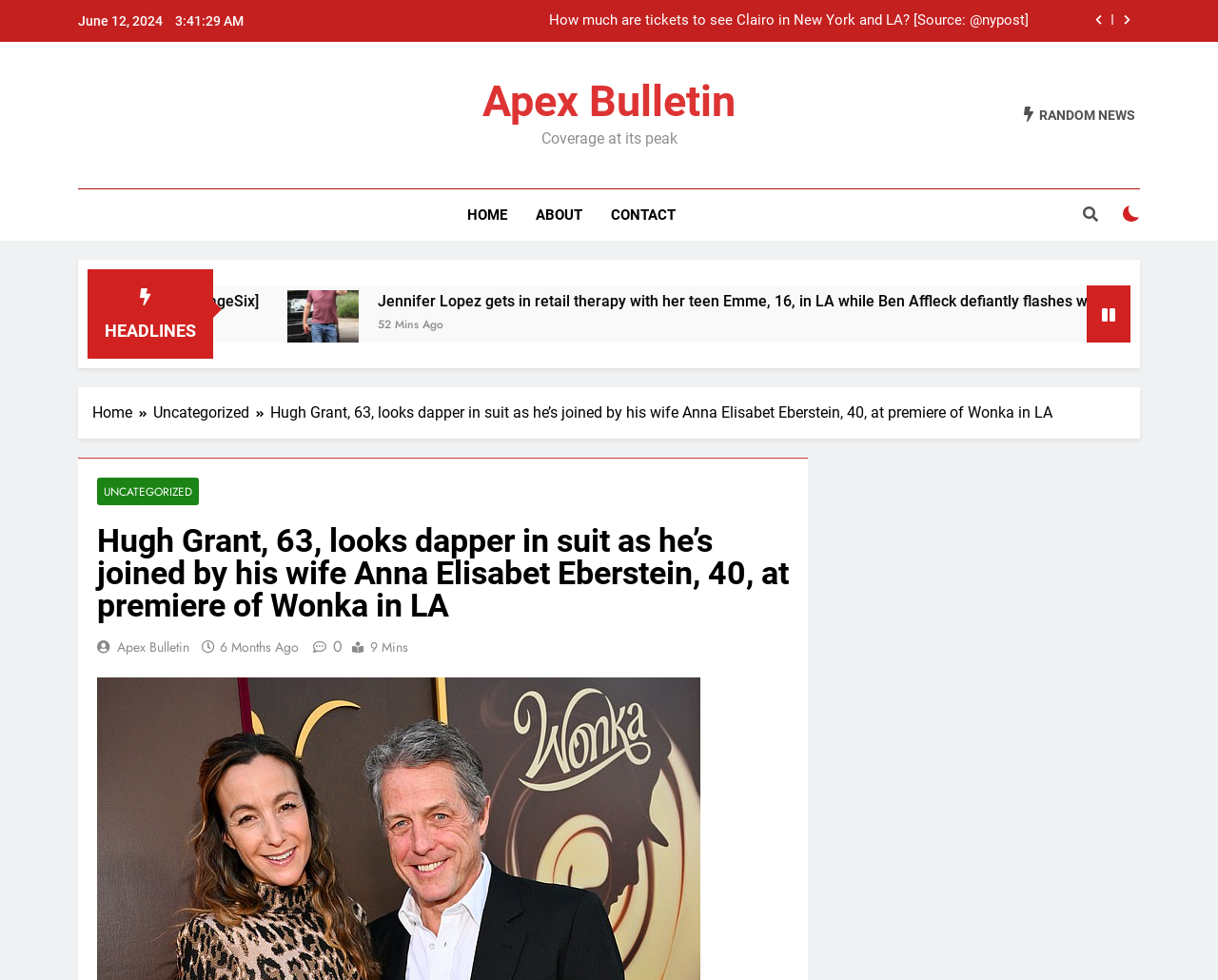Provide the bounding box coordinates in the format (top-left x, top-left y, bottom-right x, bottom-right y). All values are floating point numbers between 0 and 1. Determine the bounding box coordinate of the UI element described as: 0

[0.252, 0.649, 0.281, 0.671]